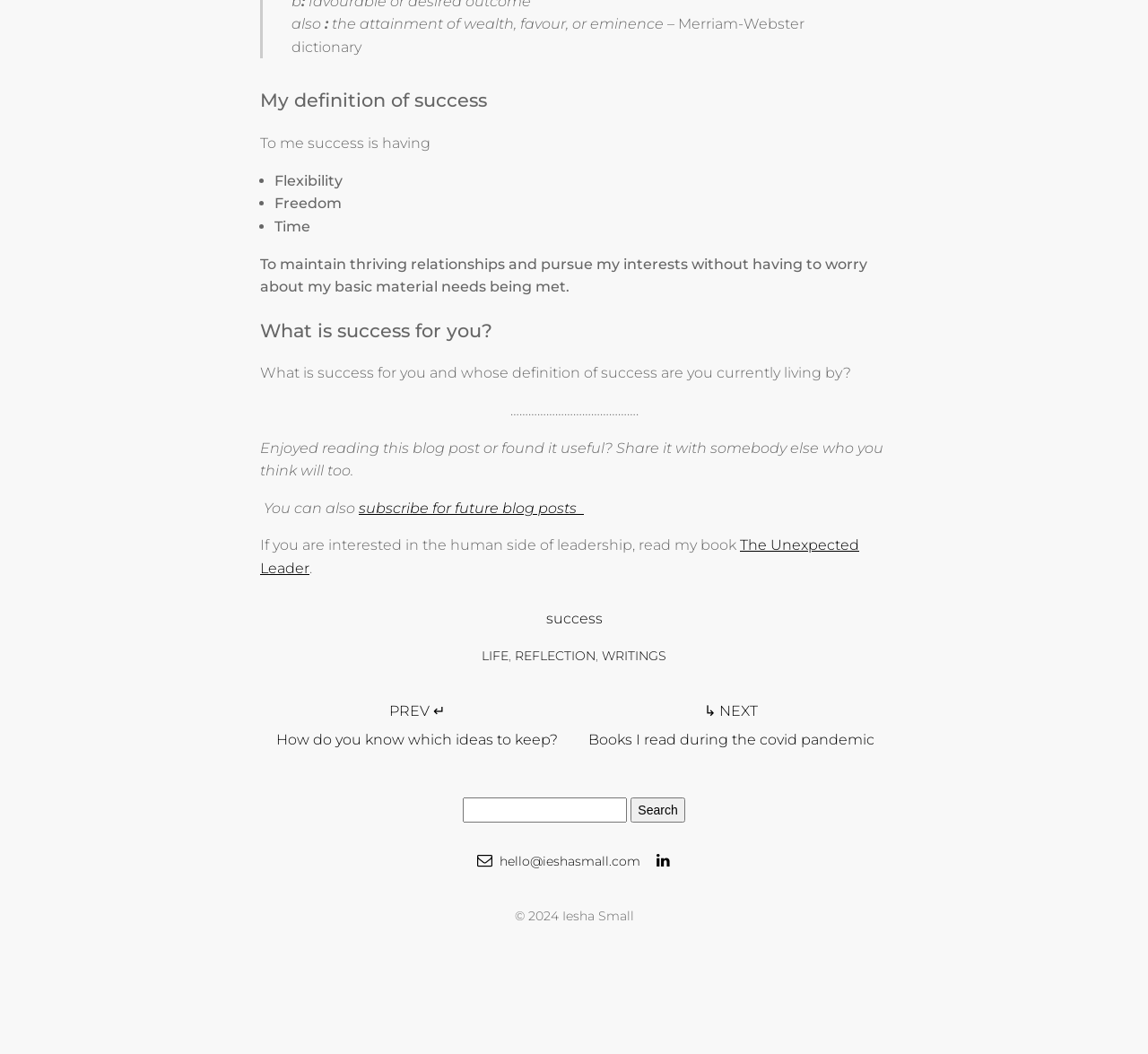What can you do with the search bar?
Please ensure your answer to the question is detailed and covers all necessary aspects.

The search bar is located at the bottom of the webpage, and it allows users to search for posts on the website. The search bar has a textbox where users can input their search query and a 'Search' button to submit the query.